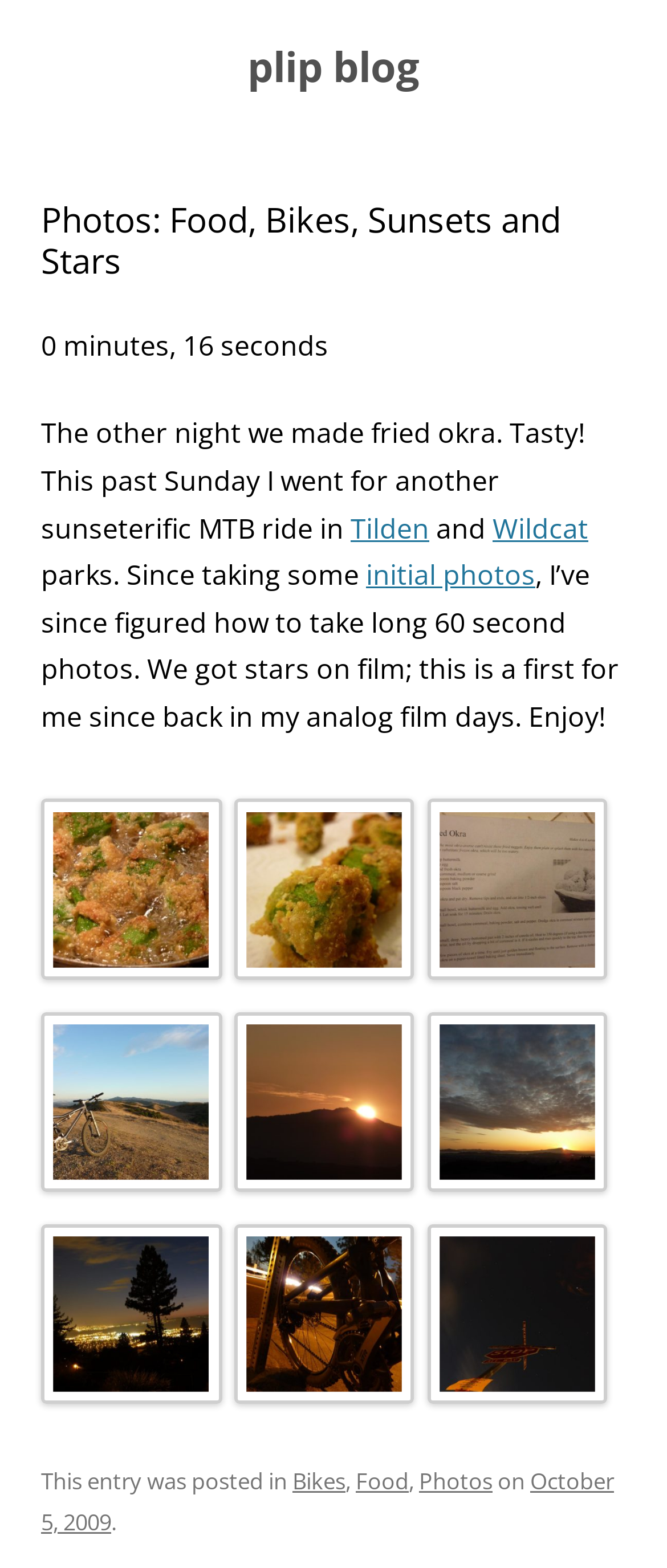Identify the bounding box coordinates of the region I need to click to complete this instruction: "click the link to plip blog".

[0.371, 0.026, 0.629, 0.06]